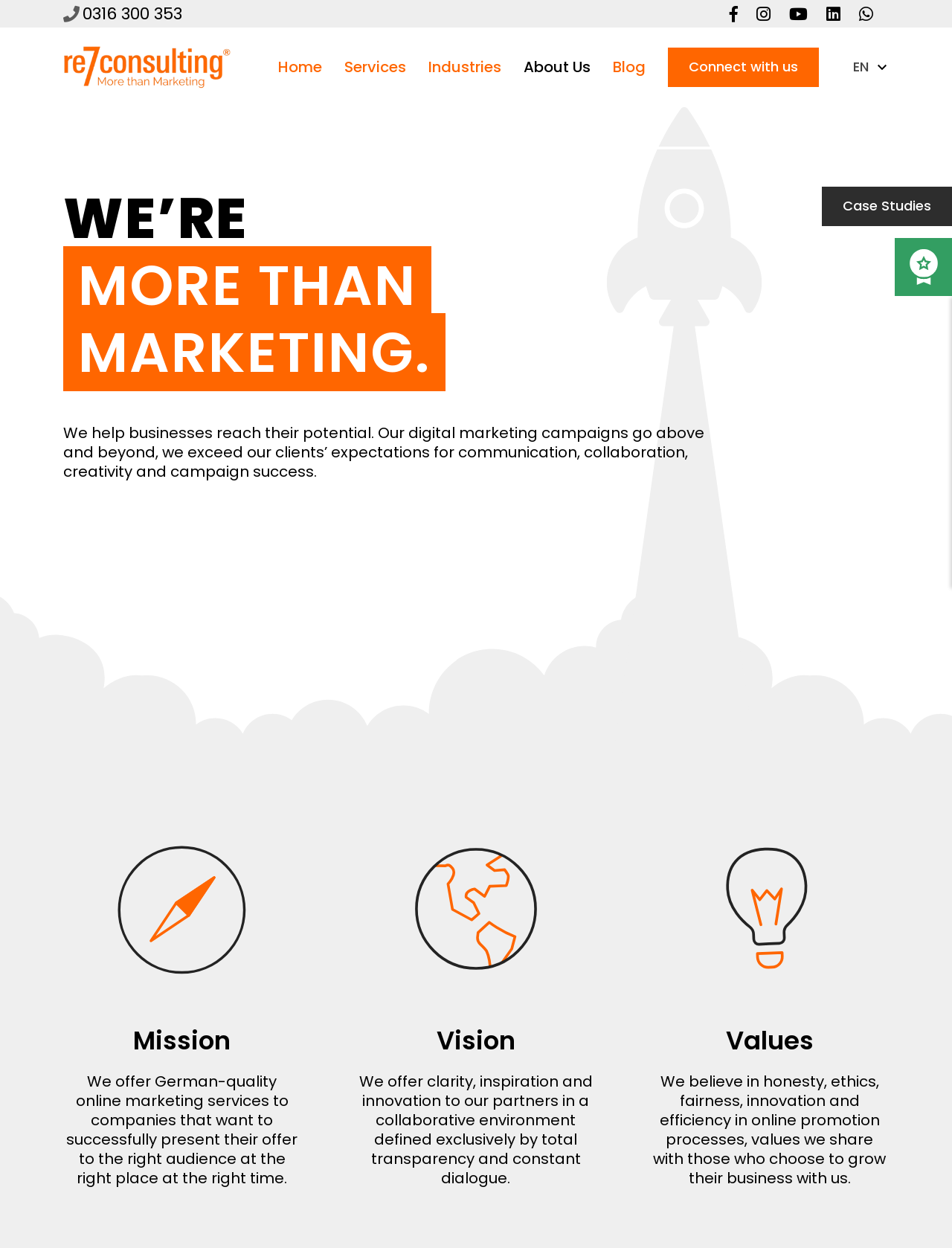Can you identify the bounding box coordinates of the clickable region needed to carry out this instruction: 'Read the blog'? The coordinates should be four float numbers within the range of 0 to 1, stated as [left, top, right, bottom].

[0.644, 0.045, 0.678, 0.062]